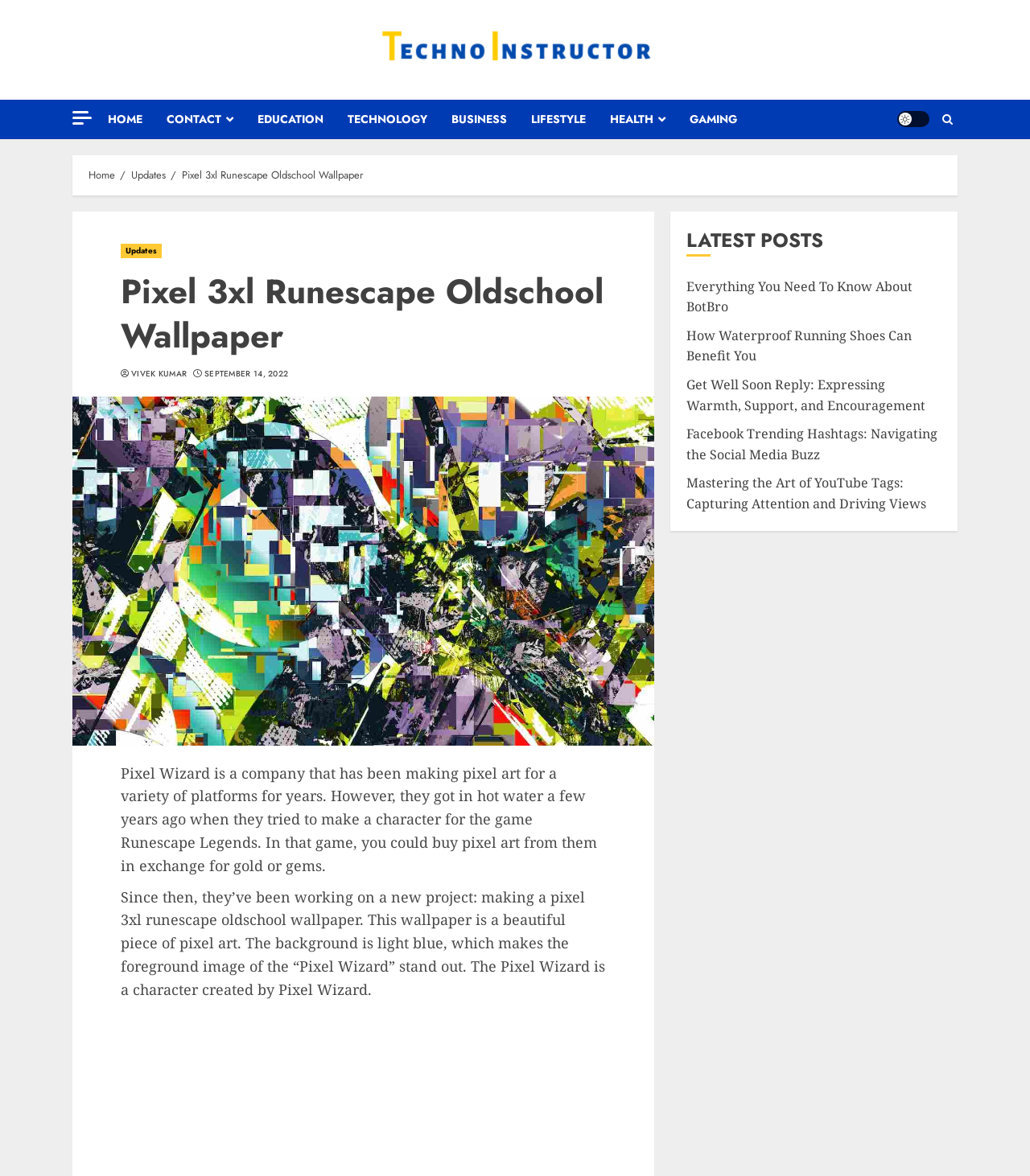Please respond in a single word or phrase: 
What is the color of the background in the pixel art?

Light blue